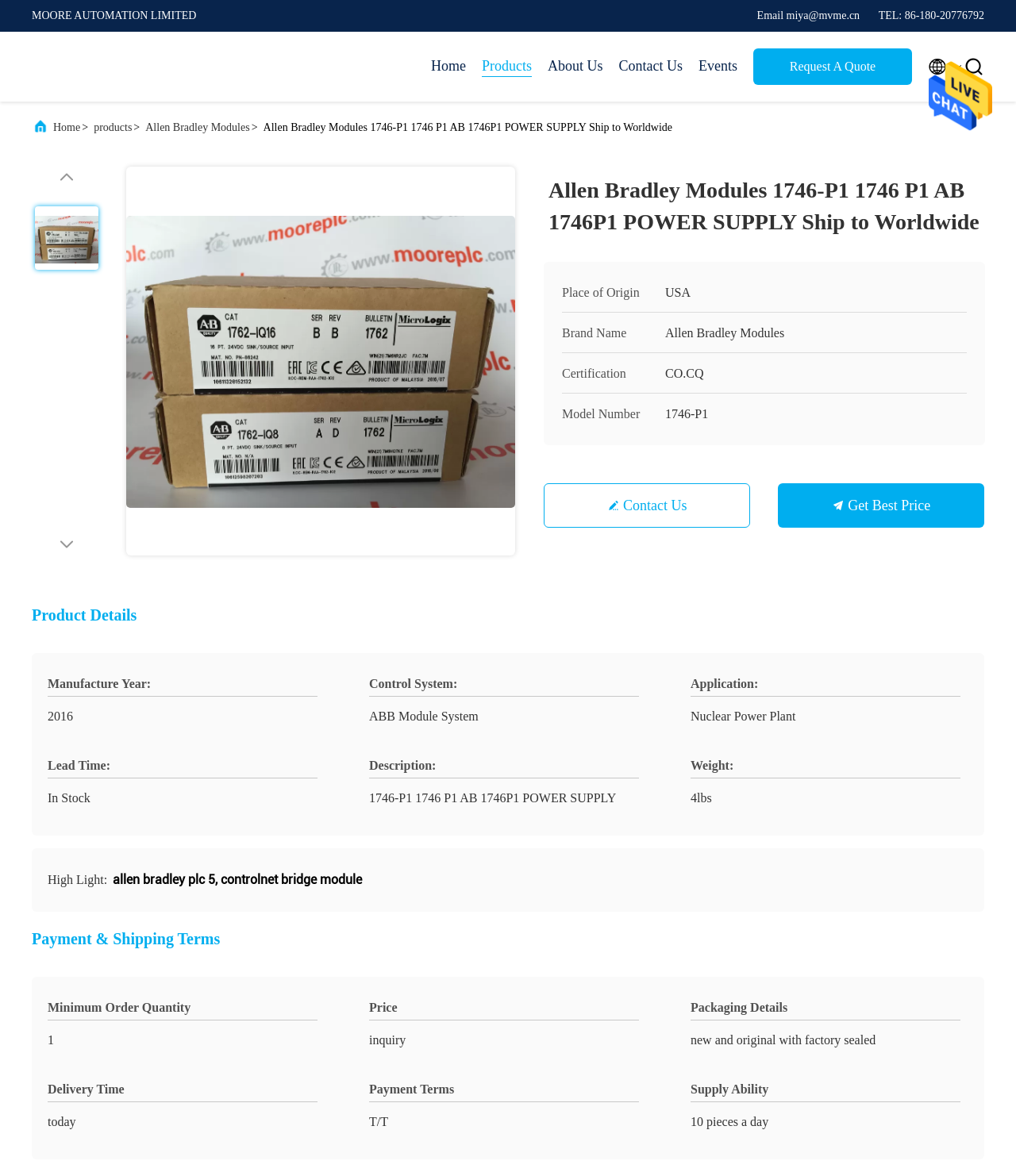Identify the bounding box coordinates of the region that needs to be clicked to carry out this instruction: "Click the 'Request A Quote' link". Provide these coordinates as four float numbers ranging from 0 to 1, i.e., [left, top, right, bottom].

[0.741, 0.041, 0.898, 0.072]